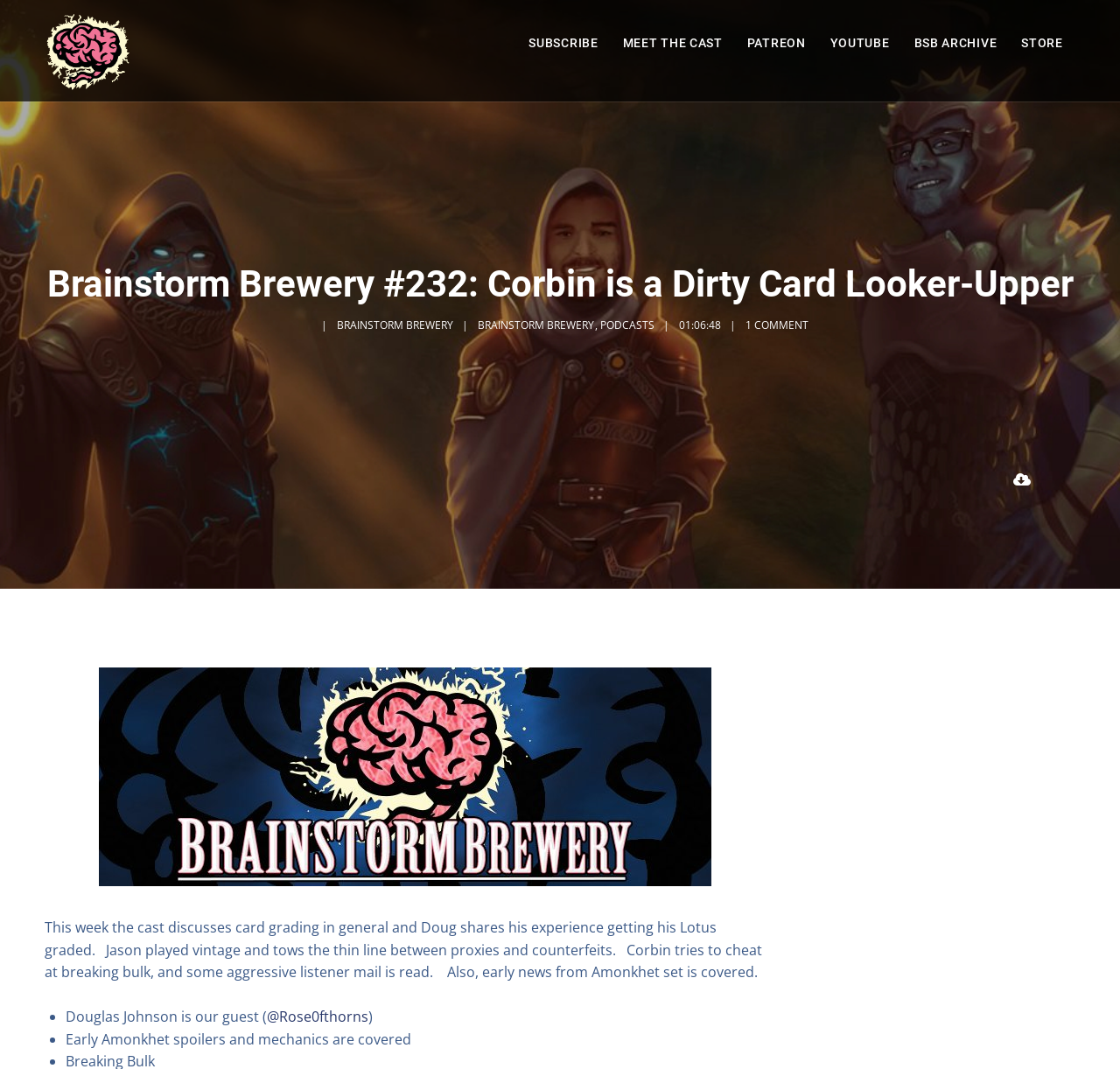Identify the coordinates of the bounding box for the element described below: "Meet The Cast". Return the coordinates as four float numbers between 0 and 1: [left, top, right, bottom].

[0.545, 0.0, 0.656, 0.08]